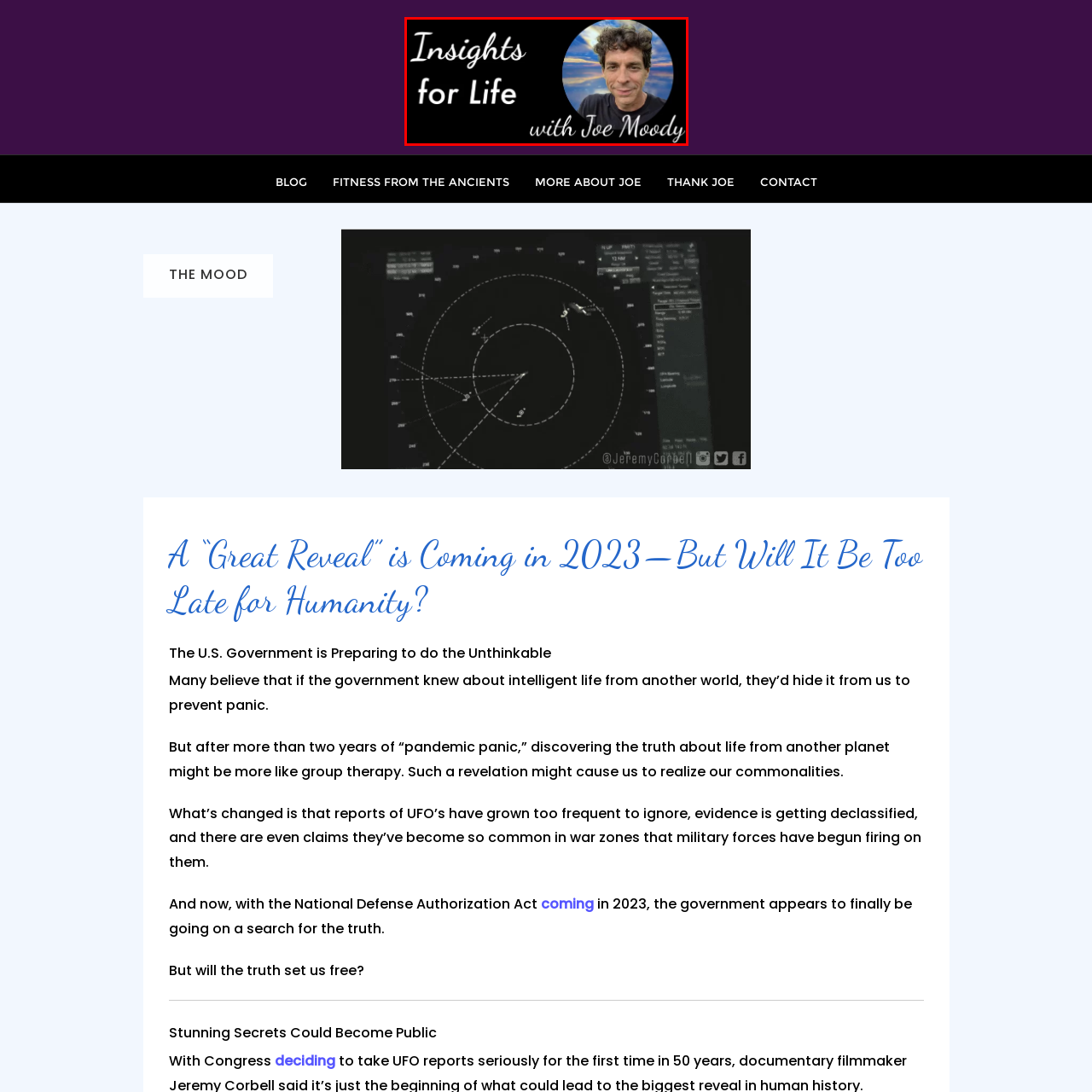What is the background of Joe Moody's portrait?
Focus on the visual details within the red bounding box and provide an in-depth answer based on your observations.

According to the caption, the background of Joe Moody's portrait is a 'scenic background of a cloudy sky', which suggests a serene and peaceful atmosphere.